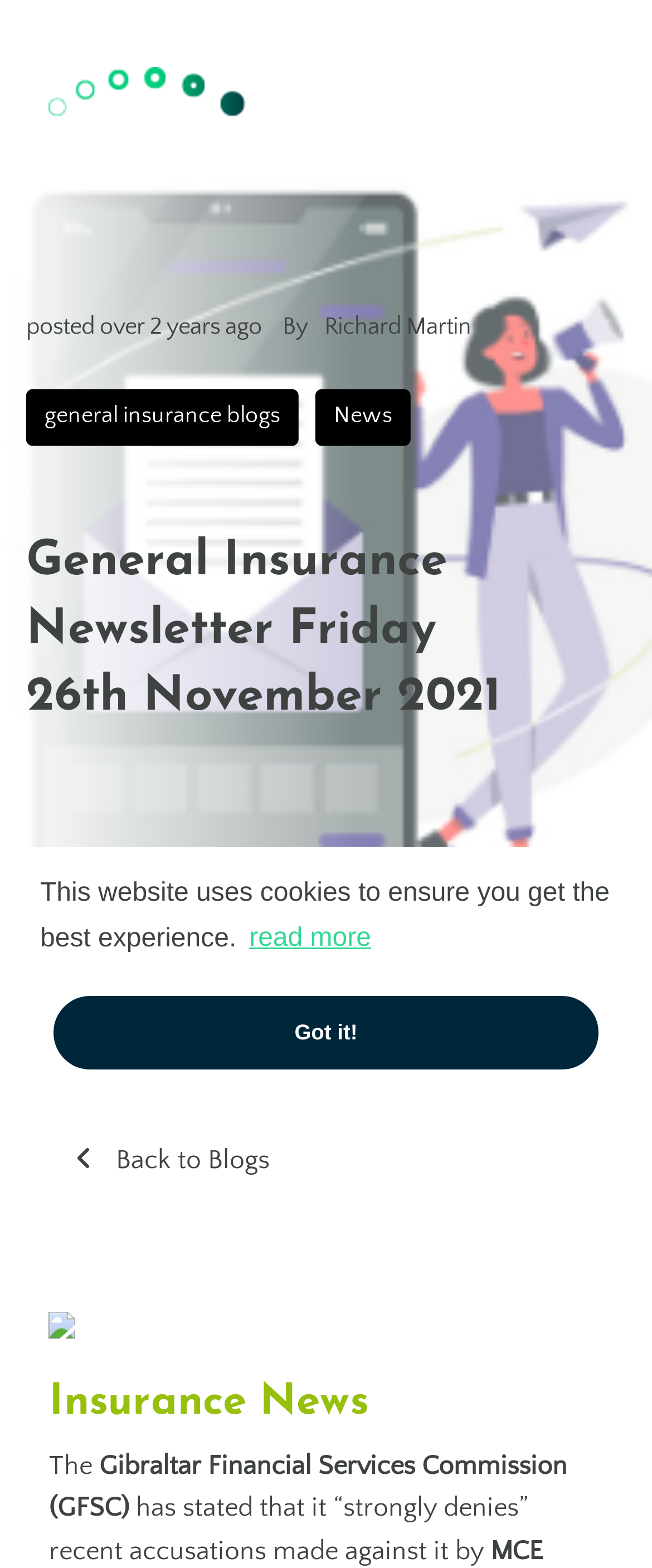Please determine the bounding box coordinates of the element to click on in order to accomplish the following task: "view news". Ensure the coordinates are four float numbers ranging from 0 to 1, i.e., [left, top, right, bottom].

[0.486, 0.25, 0.627, 0.284]